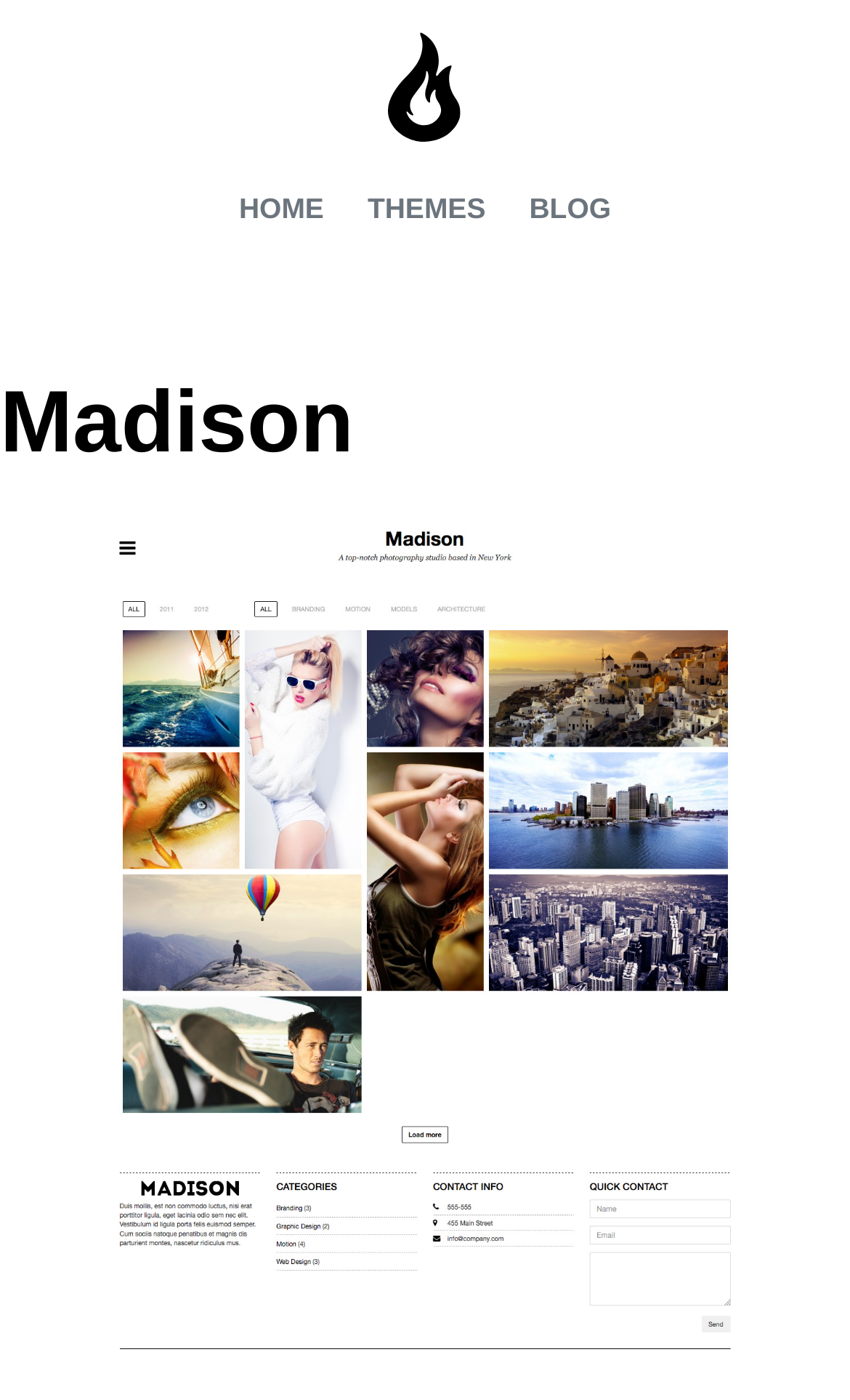What is the name of the website? Observe the screenshot and provide a one-word or short phrase answer.

Madison